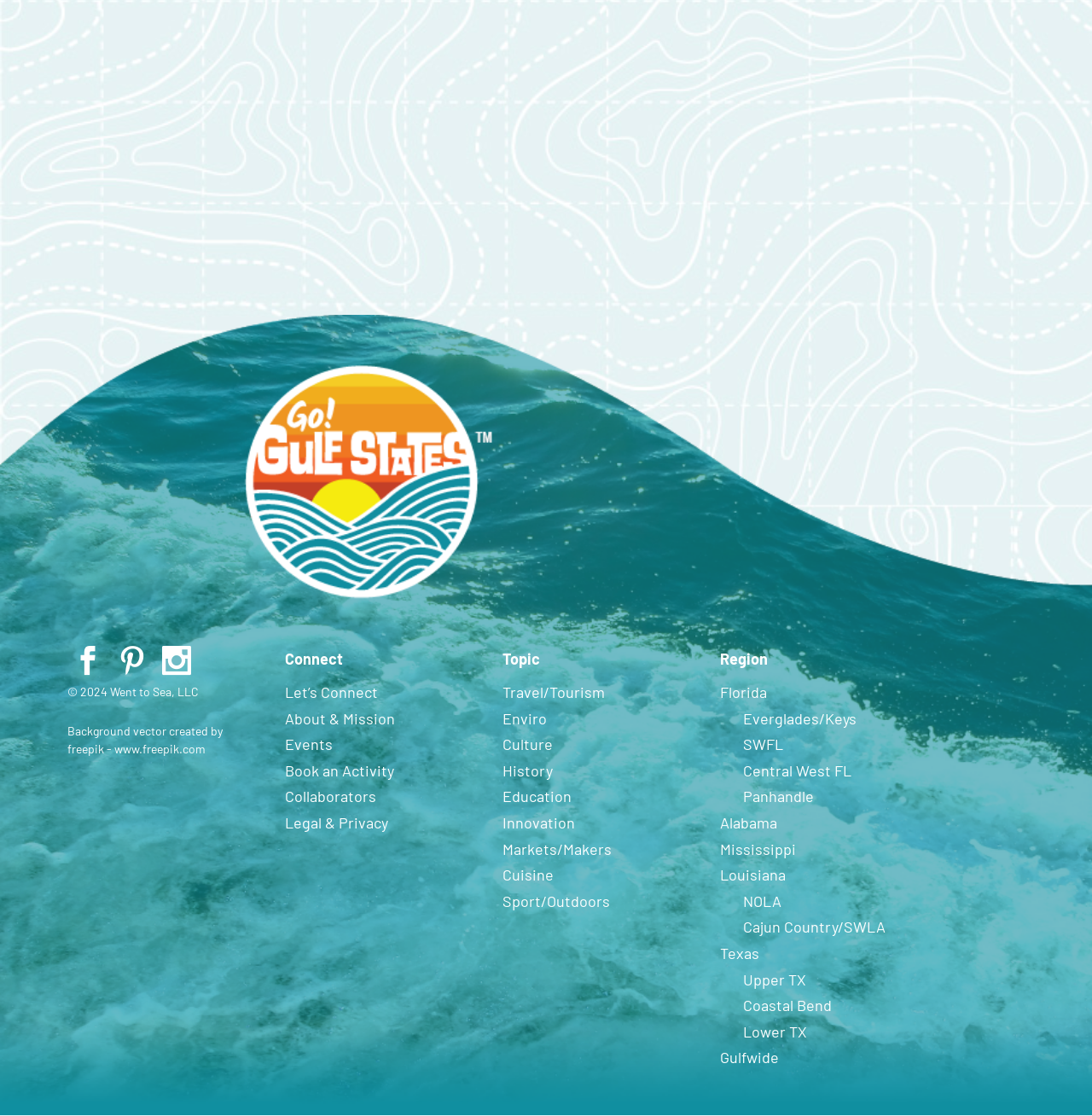What is the last link under the 'Connect' section?
Provide a concise answer using a single word or phrase based on the image.

Legal & Privacy